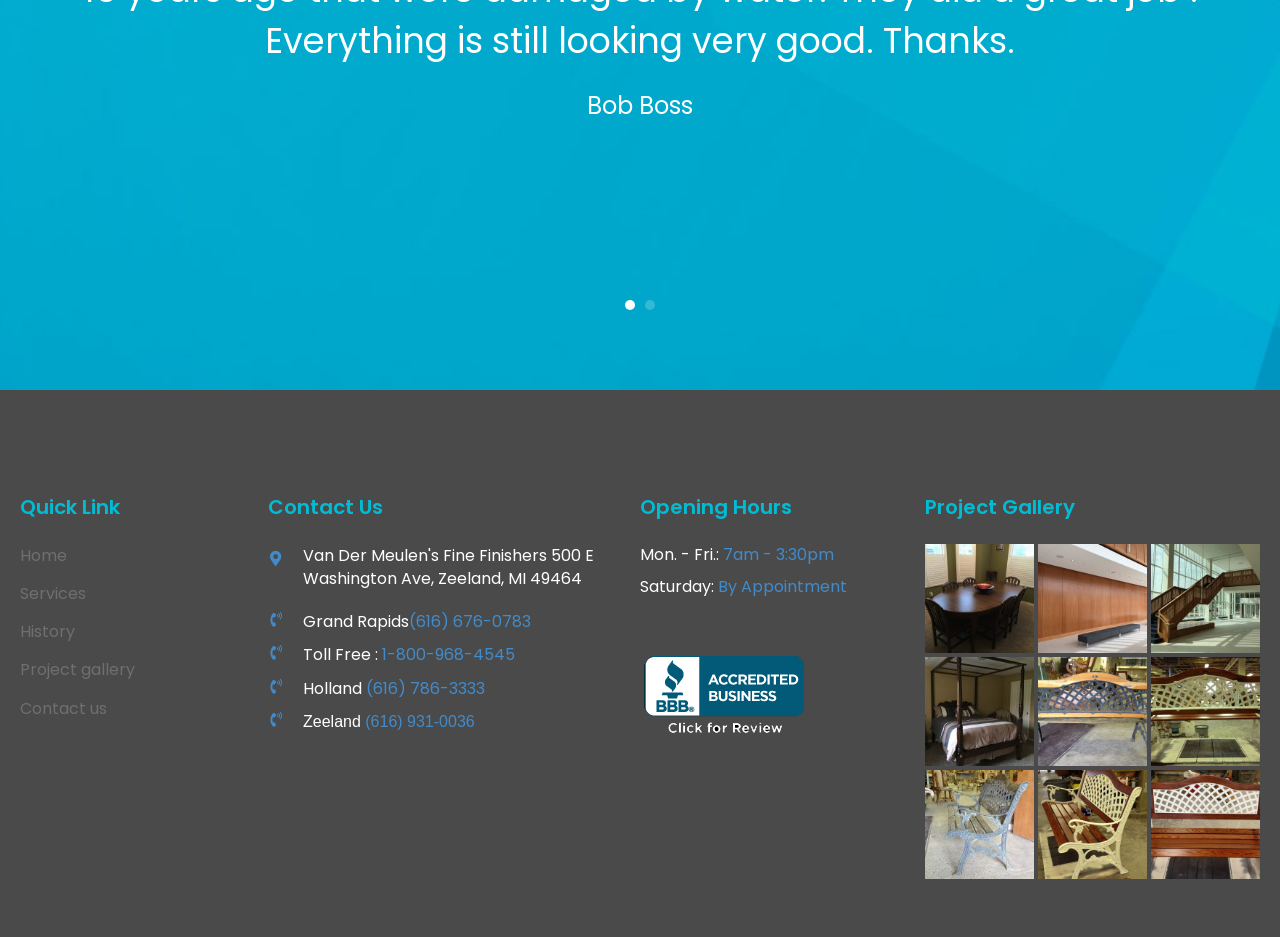Find the bounding box coordinates of the clickable region needed to perform the following instruction: "Click on the 'Contact us' link". The coordinates should be provided as four float numbers between 0 and 1, i.e., [left, top, right, bottom].

[0.016, 0.743, 0.209, 0.783]